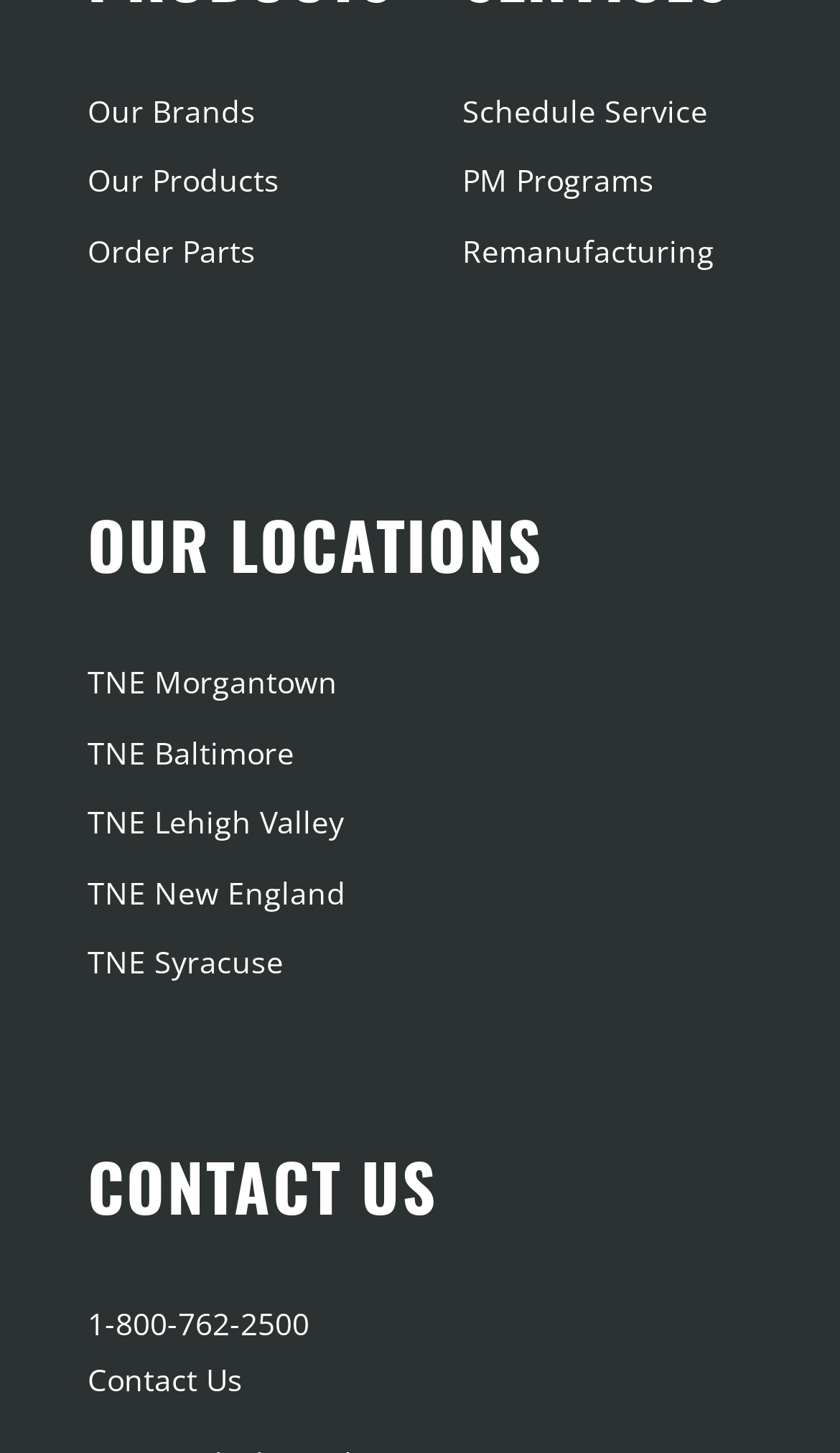How many links are under 'CONTACT US'?
Refer to the image and provide a thorough answer to the question.

I counted the number of links under the 'CONTACT US' heading, which are '1-800-762-2500' and 'Contact Us', totaling 2 links.